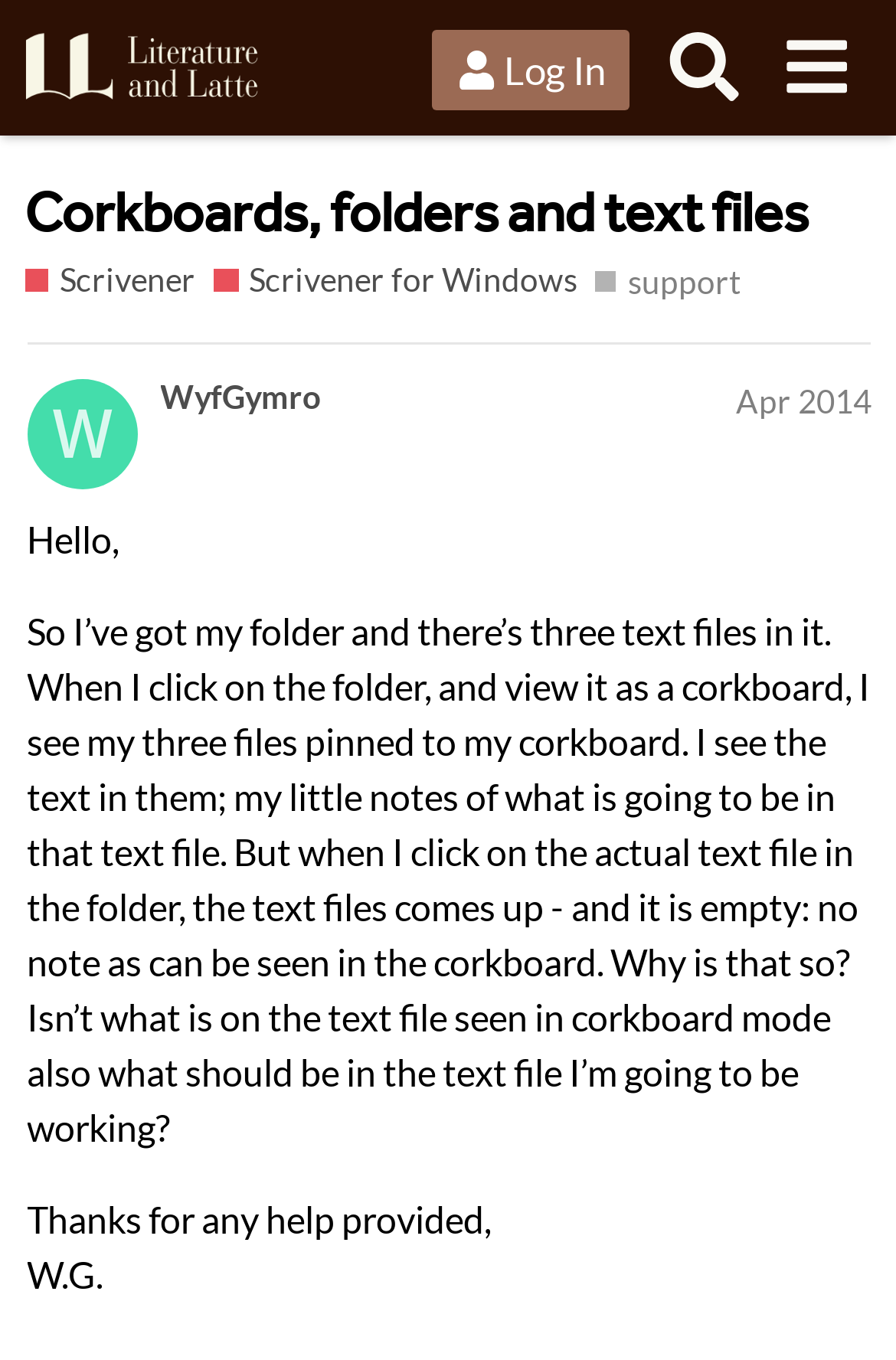Utilize the information from the image to answer the question in detail:
What is the purpose of the corkboard view?

The purpose of the corkboard view is to view the text files in a folder, as mentioned in the text 'When I click on the folder, and view it as a corkboard, I see my three files pinned to my corkboard'.